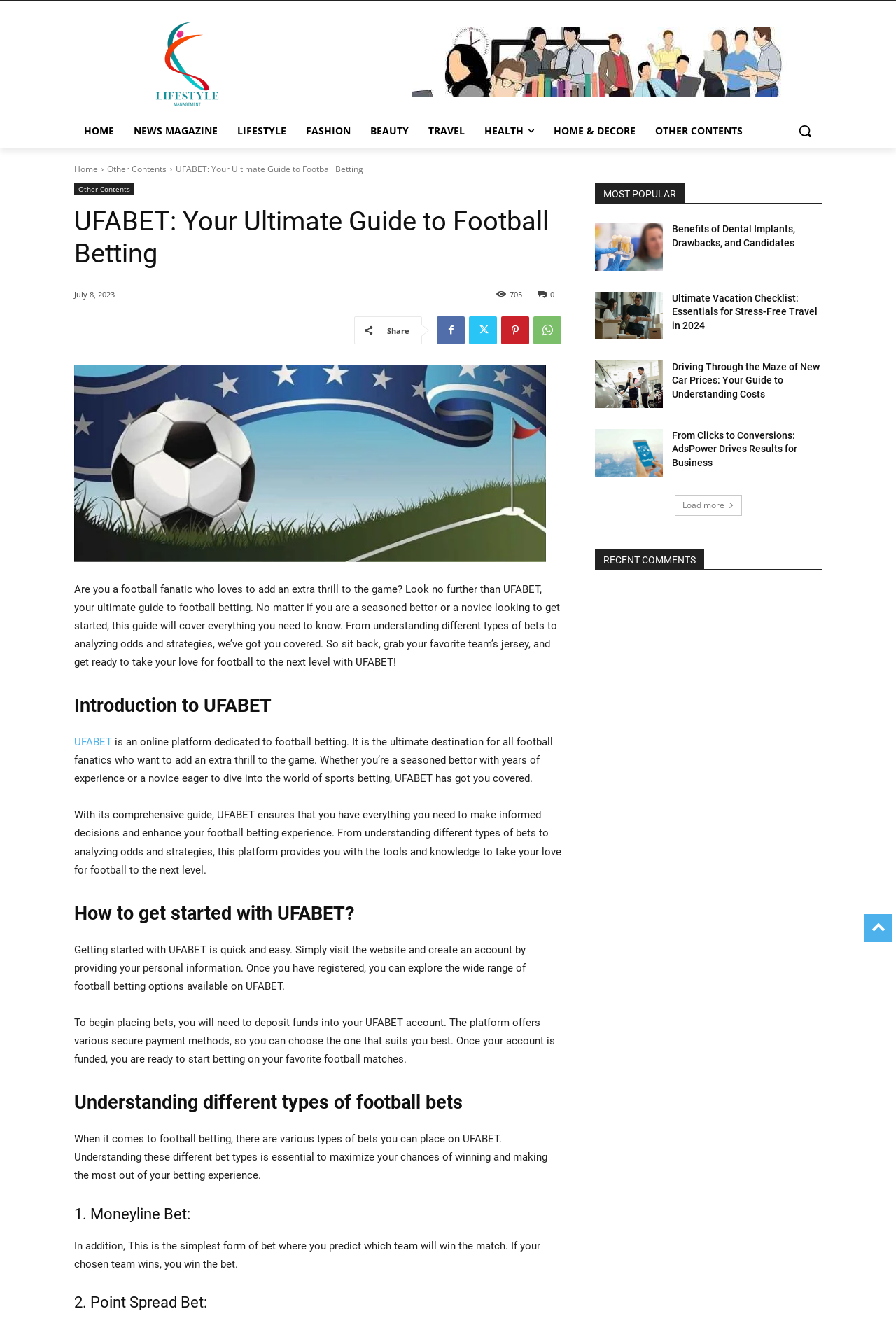Identify the bounding box coordinates of the area you need to click to perform the following instruction: "Read the introduction to UFABET".

[0.196, 0.123, 0.405, 0.132]